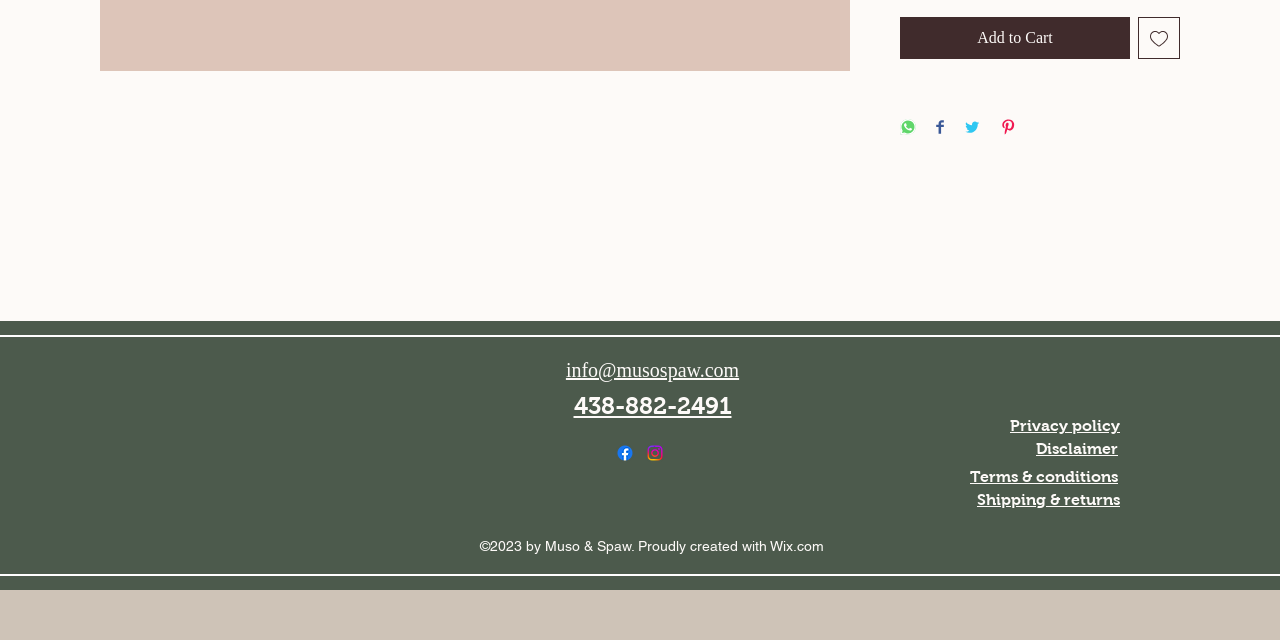Using the description: "438-882-2491", identify the bounding box of the corresponding UI element in the screenshot.

[0.448, 0.612, 0.571, 0.655]